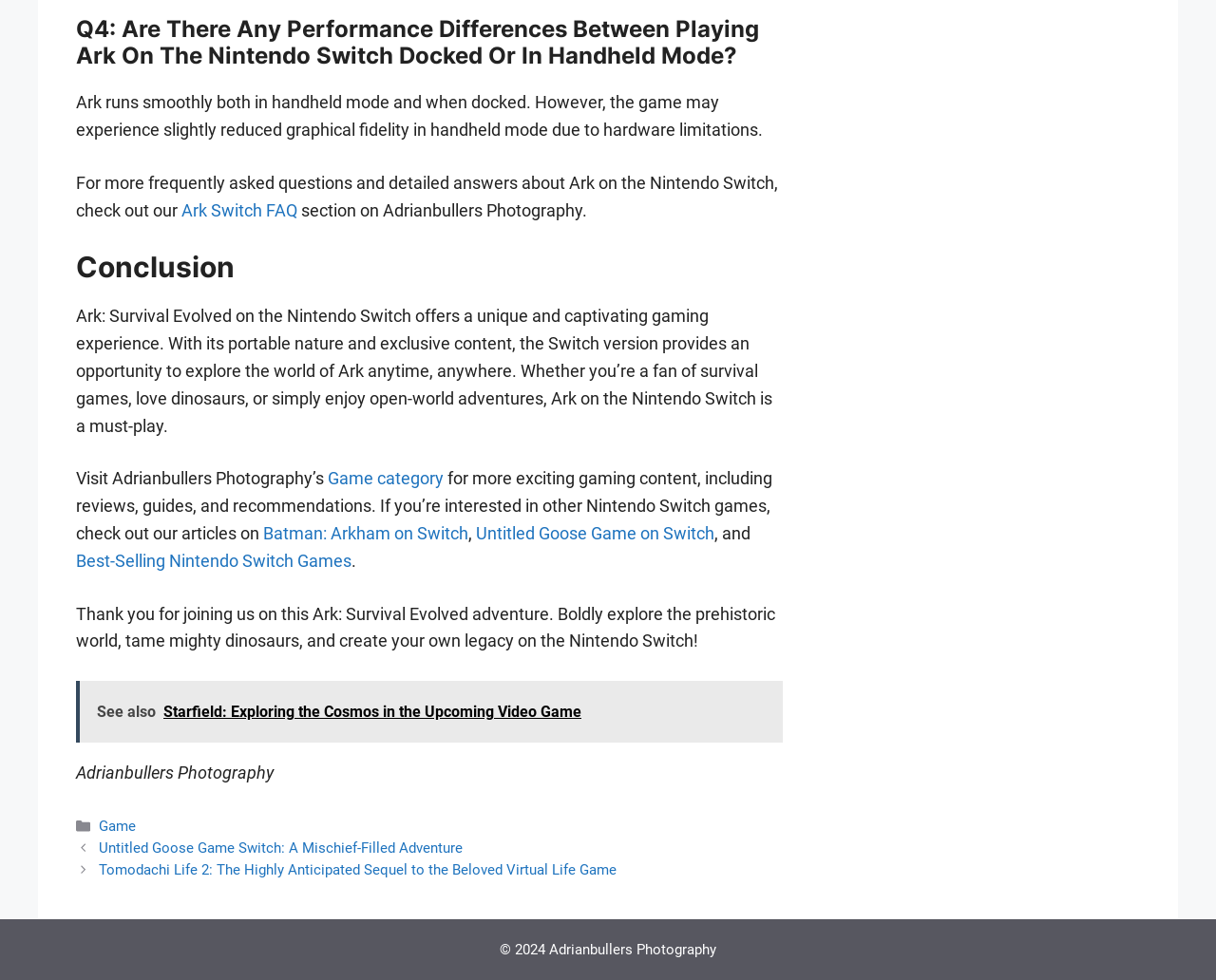Using the information in the image, could you please answer the following question in detail:
What is the topic of the article?

The topic of the article can be determined by reading the headings and static text elements on the webpage. The first heading element mentions 'Q4: Are There Any Performance Differences Between Playing Ark On The Nintendo Switch Docked Or In Handheld Mode?' which suggests that the article is discussing Ark: Survival Evolved on the Nintendo Switch. This is further supported by the static text elements that mention the game's features and gameplay.